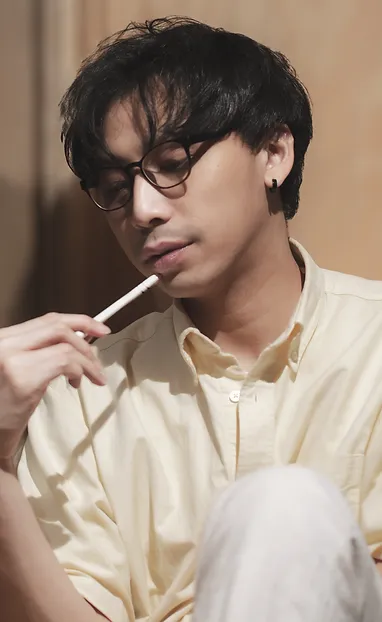What is the color of Kason Chung's shirt?
Give a one-word or short-phrase answer derived from the screenshot.

Light yellow